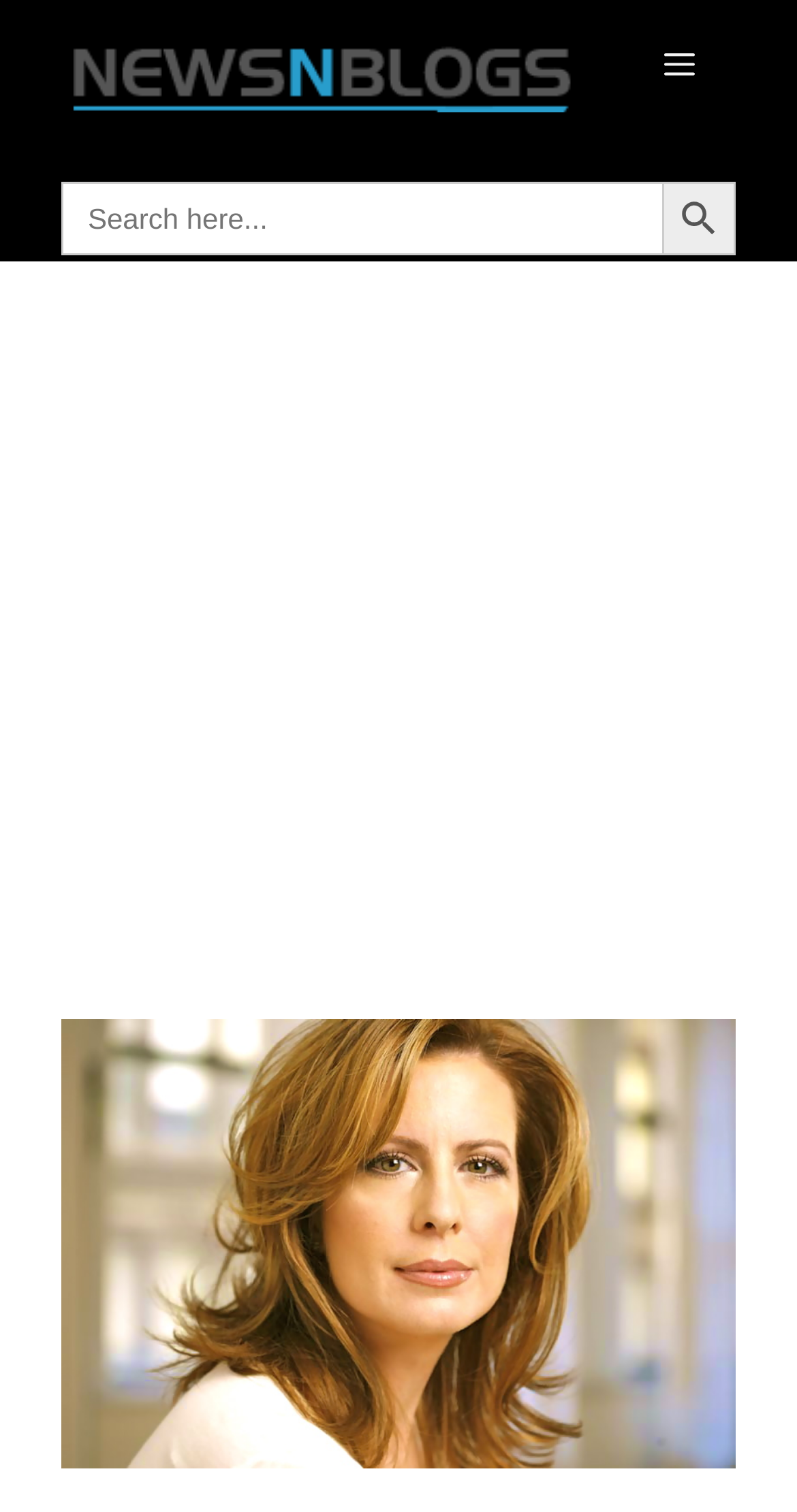Please provide a short answer using a single word or phrase for the question:
Is the menu expanded by default?

No